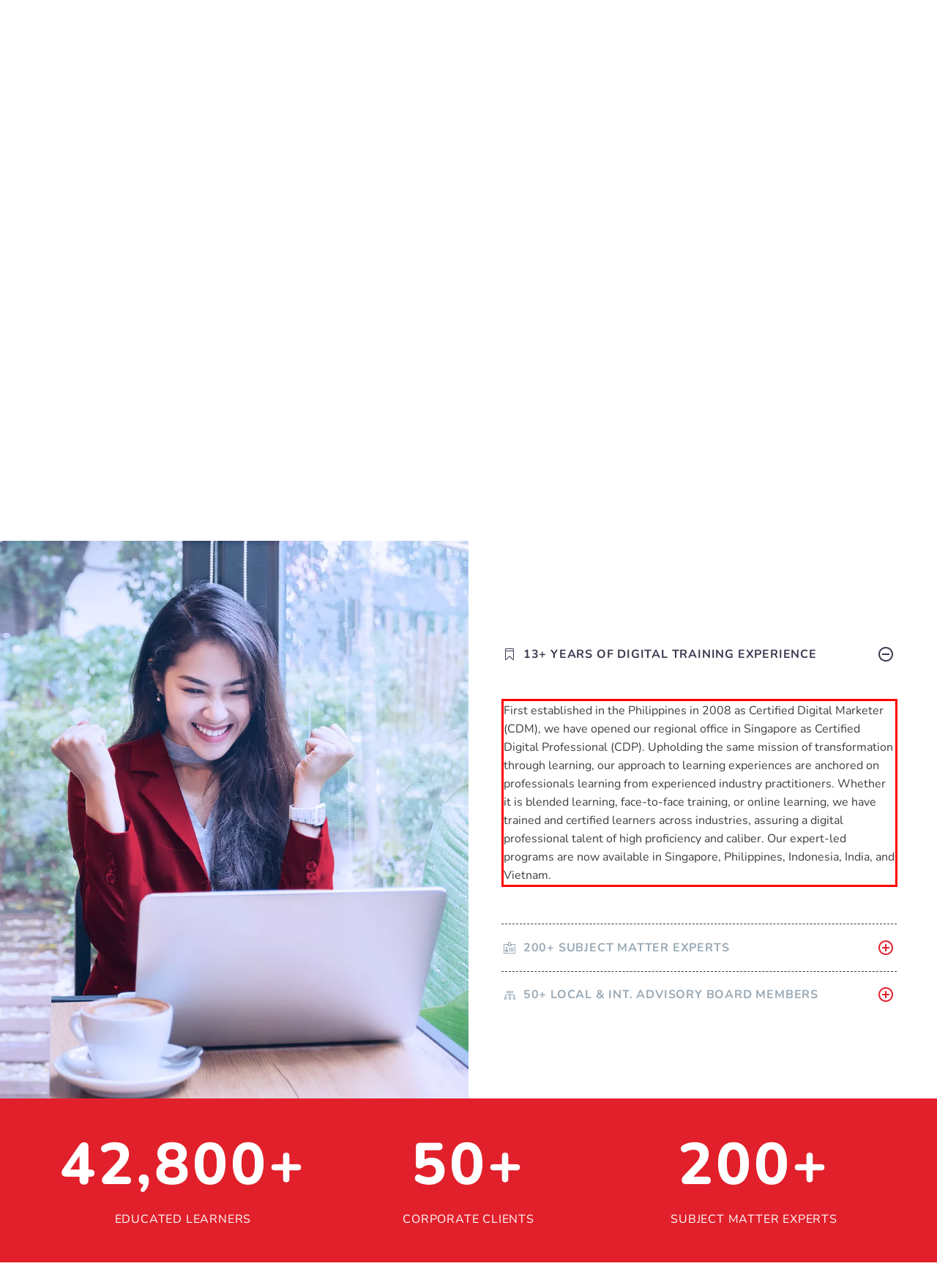With the provided screenshot of a webpage, locate the red bounding box and perform OCR to extract the text content inside it.

First established in the Philippines in 2008 as Certified Digital Marketer (CDM), we have opened our regional office in Singapore as Certified Digital Professional (CDP). Upholding the same mission of transformation through learning, our approach to learning experiences are anchored on professionals learning from experienced industry practitioners. Whether it is blended learning, face-to-face training, or online learning, we have trained and certified learners across industries, assuring a digital professional talent of high proficiency and caliber. Our expert-led programs are now available in Singapore, Philippines, Indonesia, India, and Vietnam.